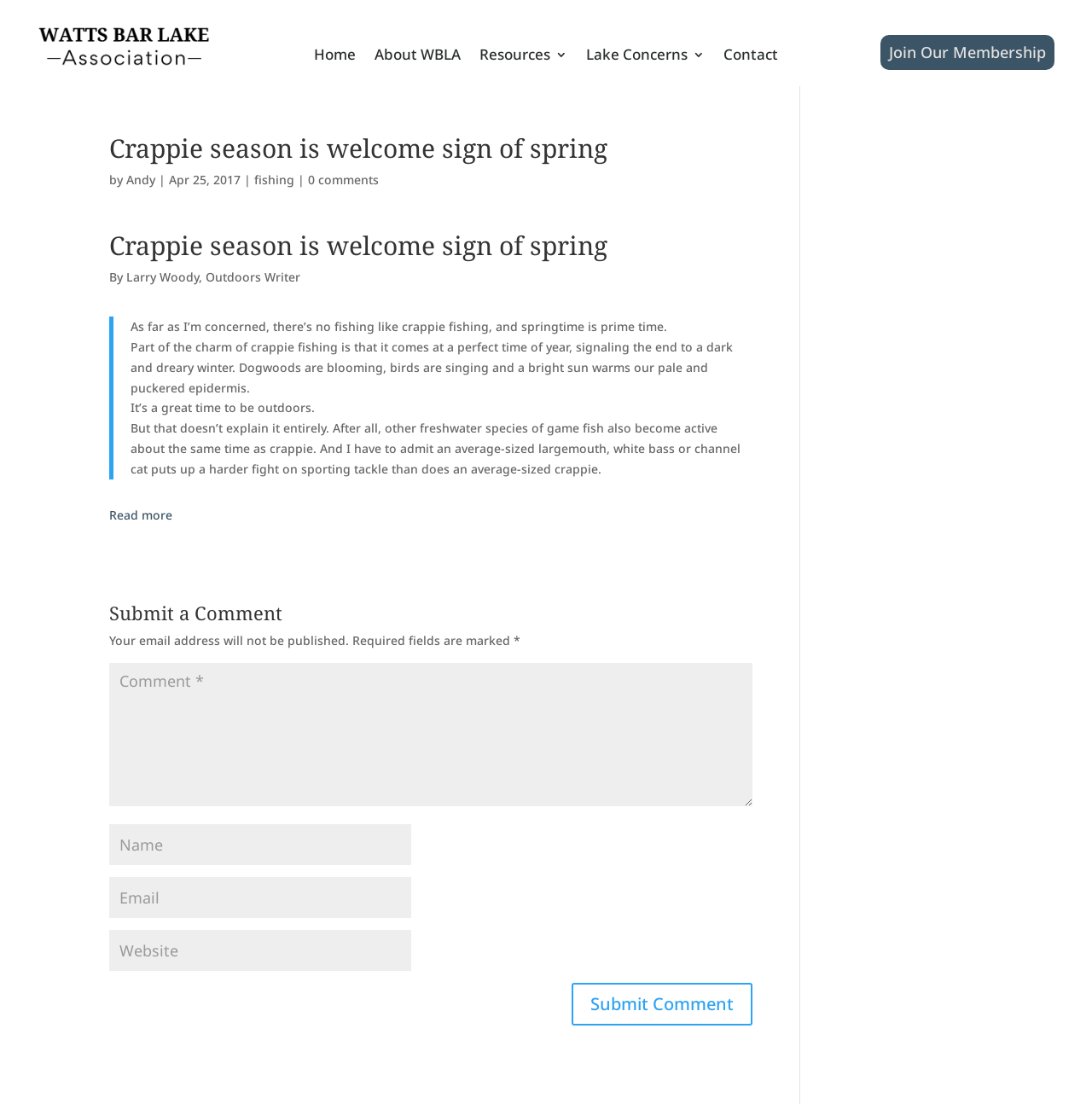Identify the webpage's primary heading and generate its text.

Crappie season is welcome sign of spring